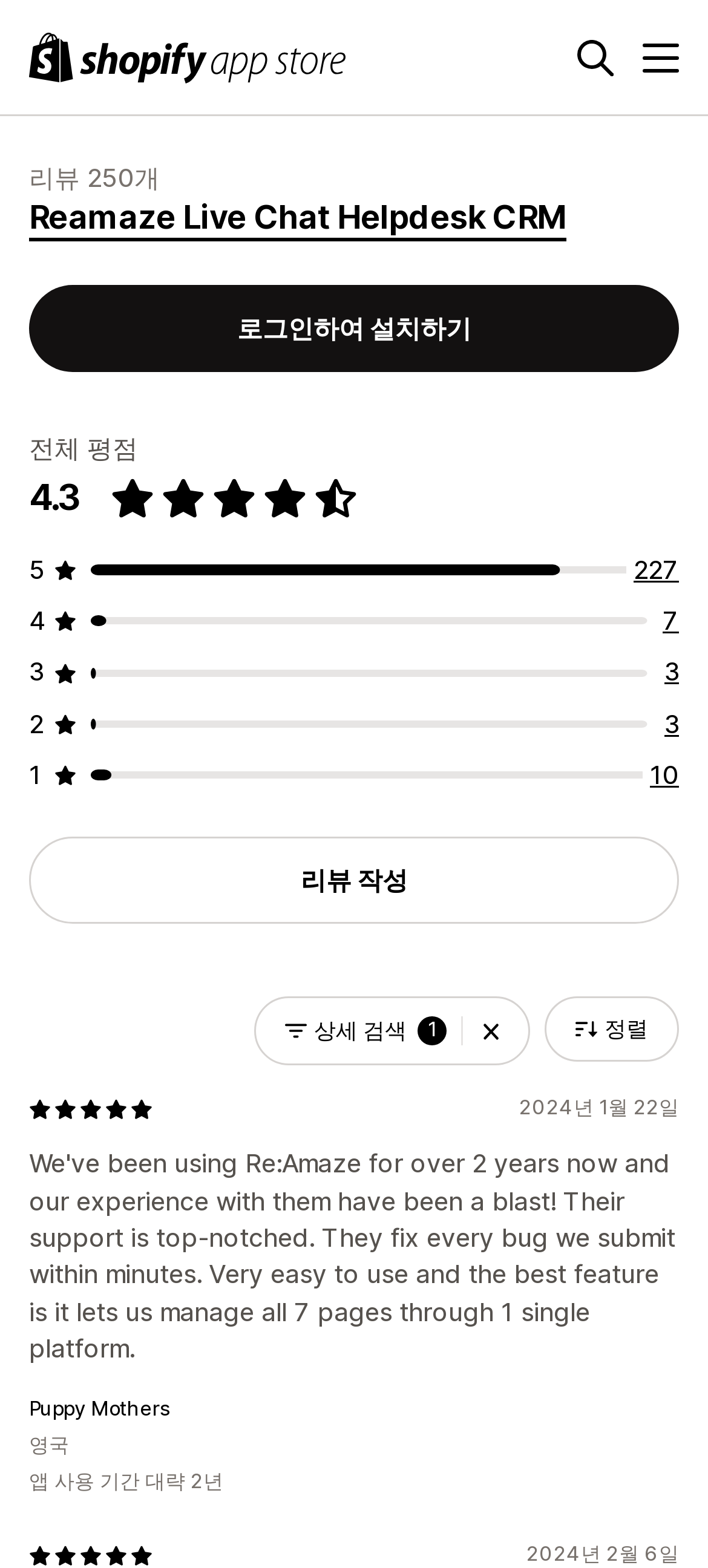Analyze and describe the webpage in a detailed narrative.

This webpage is about the Reamaze Live Chat Helpdesk CRM app on the Shopify App Store. At the top left, there is a Shopify App Store logo, which is an image. Next to it, there is a search button with a magnifying glass icon. On the top right, there is a menu button with three horizontal lines.

Below the logo, there is a heading that reads "Reamaze Live Chat Helpdesk CRM 리뷰 250개" (Reamaze Live Chat Helpdesk CRM review 250). Underneath, there is a button to install the app, which requires logging in. To the right of the button, there is a rating section that displays an overall rating of 4.3 out of 5 stars, along with the total number of reviews.

Below the rating section, there are several links to filter reviews by rating, such as "총 리뷰 227개" (Total reviews 227) and "총 리뷰 7개" (Total reviews 7). There is also a button to write a review.

Further down, there is a section with a 5-star rating and a date "2024년 1월 22일" (January 22, 2024). Below it, there is a text "Puppy Mothers" and another section with a 5-star rating, a date "2024년 2월 6일" (February 6, 2024), and some text about the app user's location and usage duration.

Throughout the page, there are several images, including icons for the search and menu buttons, as well as star ratings. The layout is organized, with clear headings and concise text, making it easy to navigate and find information about the Reamaze Live Chat Helpdesk CRM app.